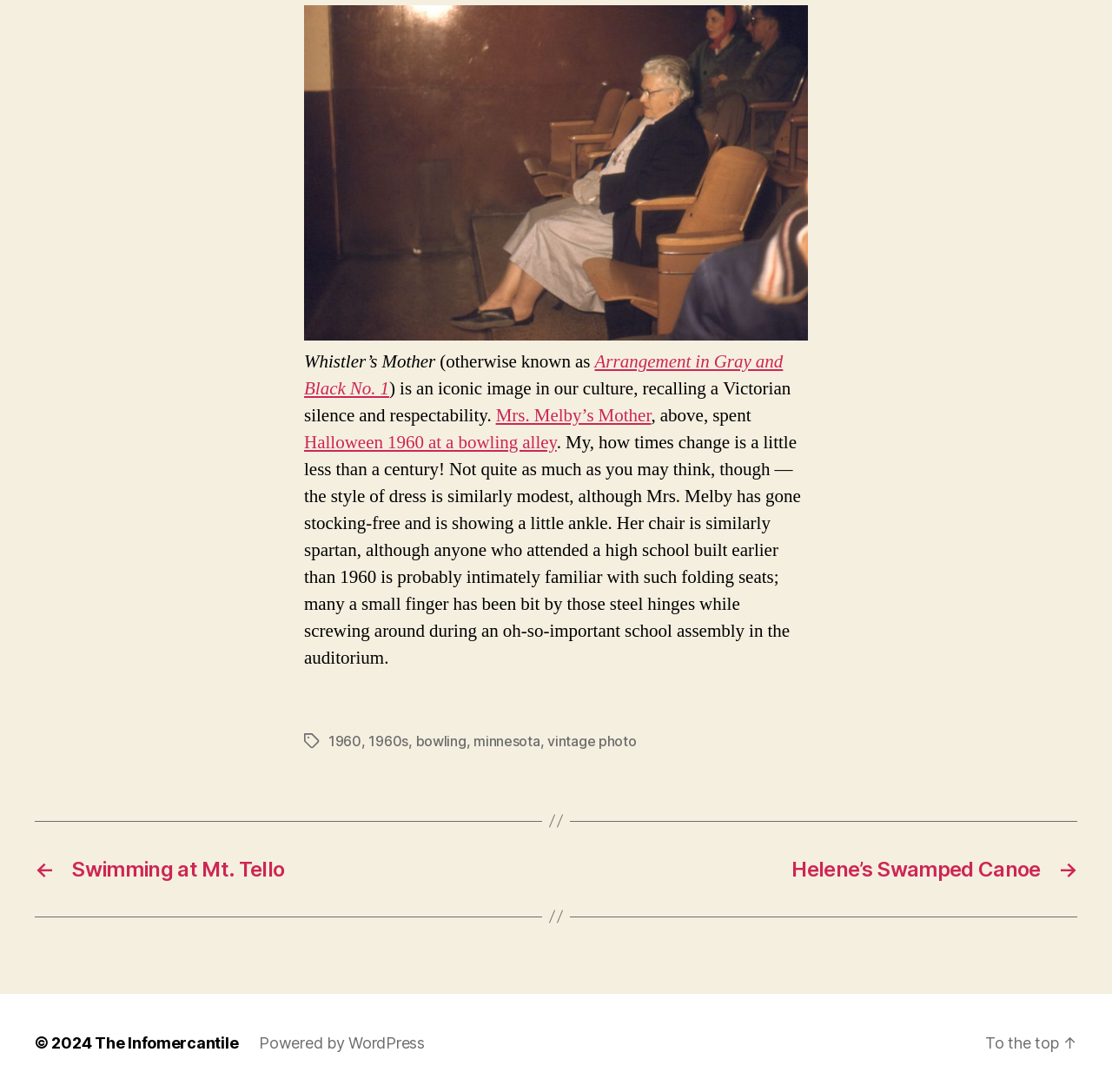Provide the bounding box coordinates of the HTML element described as: "minnesota". The bounding box coordinates should be four float numbers between 0 and 1, i.e., [left, top, right, bottom].

[0.426, 0.67, 0.486, 0.686]